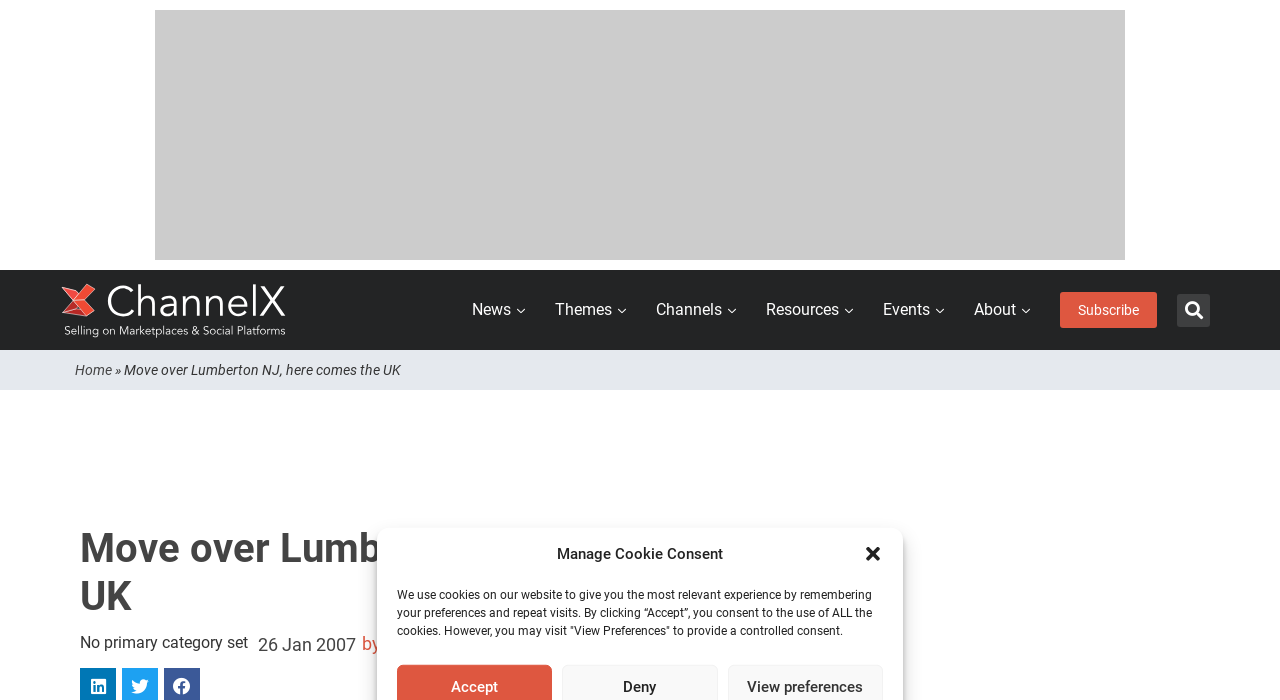Specify the bounding box coordinates of the element's region that should be clicked to achieve the following instruction: "search for something". The bounding box coordinates consist of four float numbers between 0 and 1, in the format [left, top, right, bottom].

[0.92, 0.419, 0.945, 0.466]